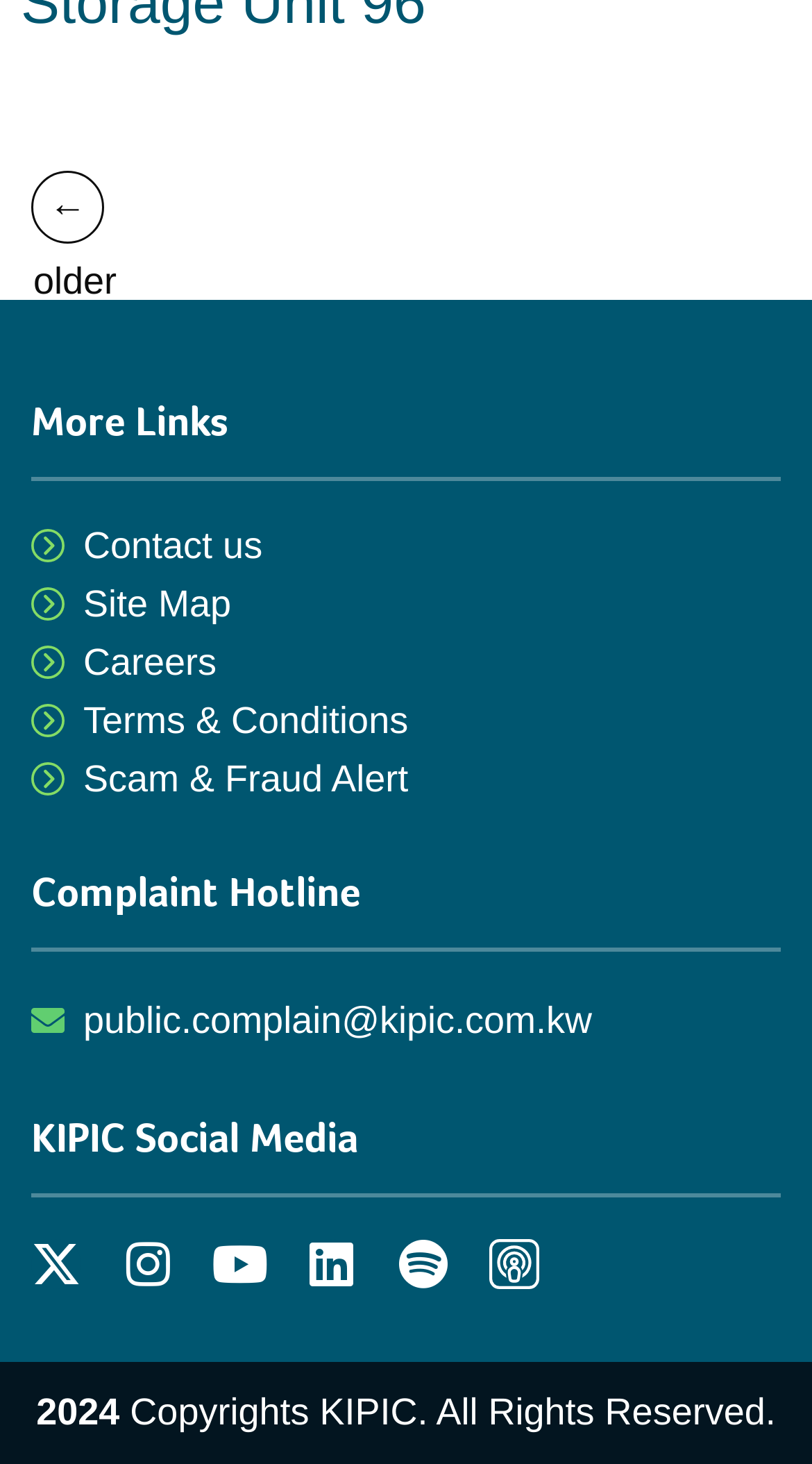Could you find the bounding box coordinates of the clickable area to complete this instruction: "report a complaint"?

[0.038, 0.679, 0.962, 0.716]